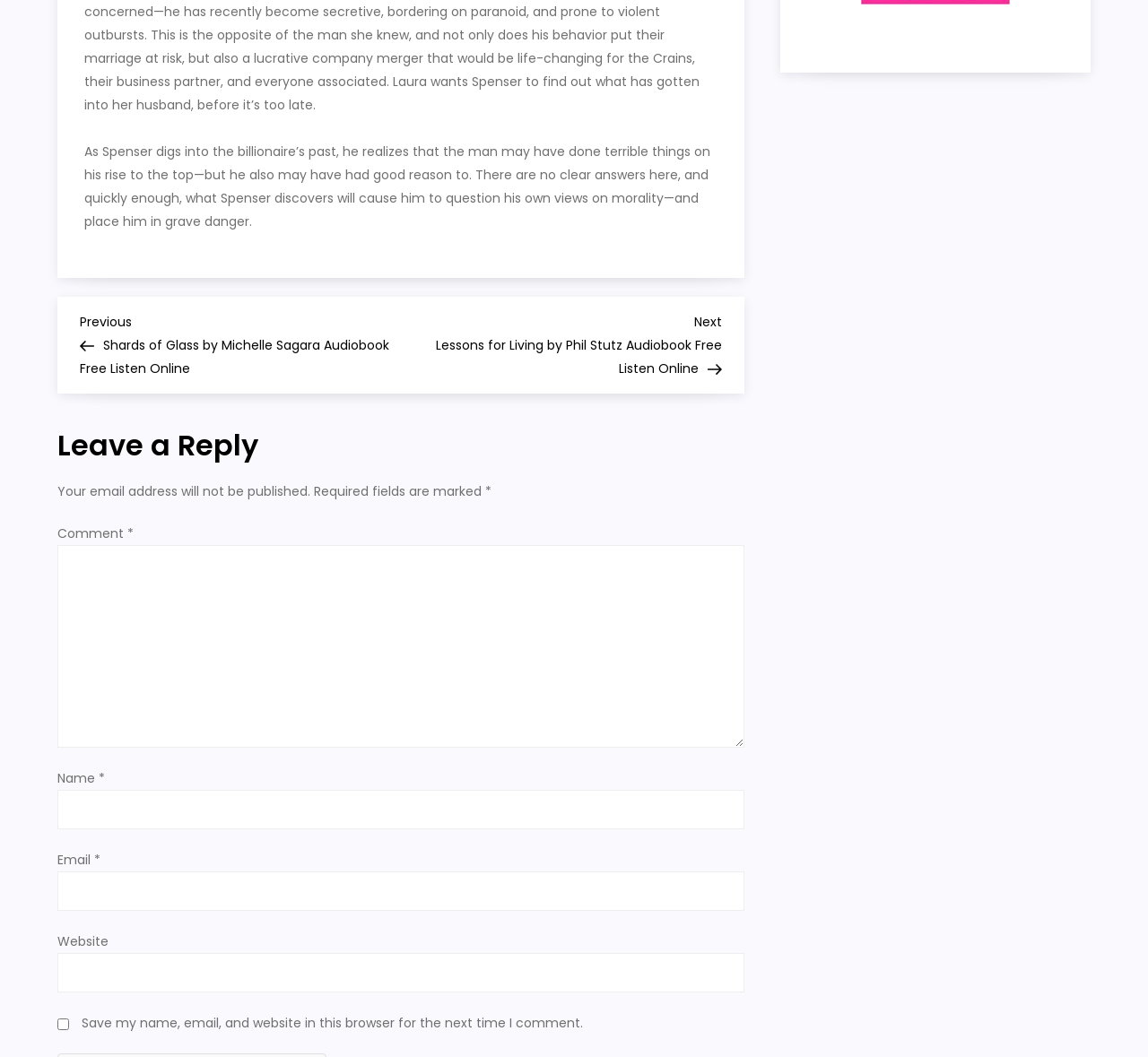What are the navigation options?
Please provide an in-depth and detailed response to the question.

The page has a navigation section with links to the previous and next post, allowing users to navigate to other related posts.